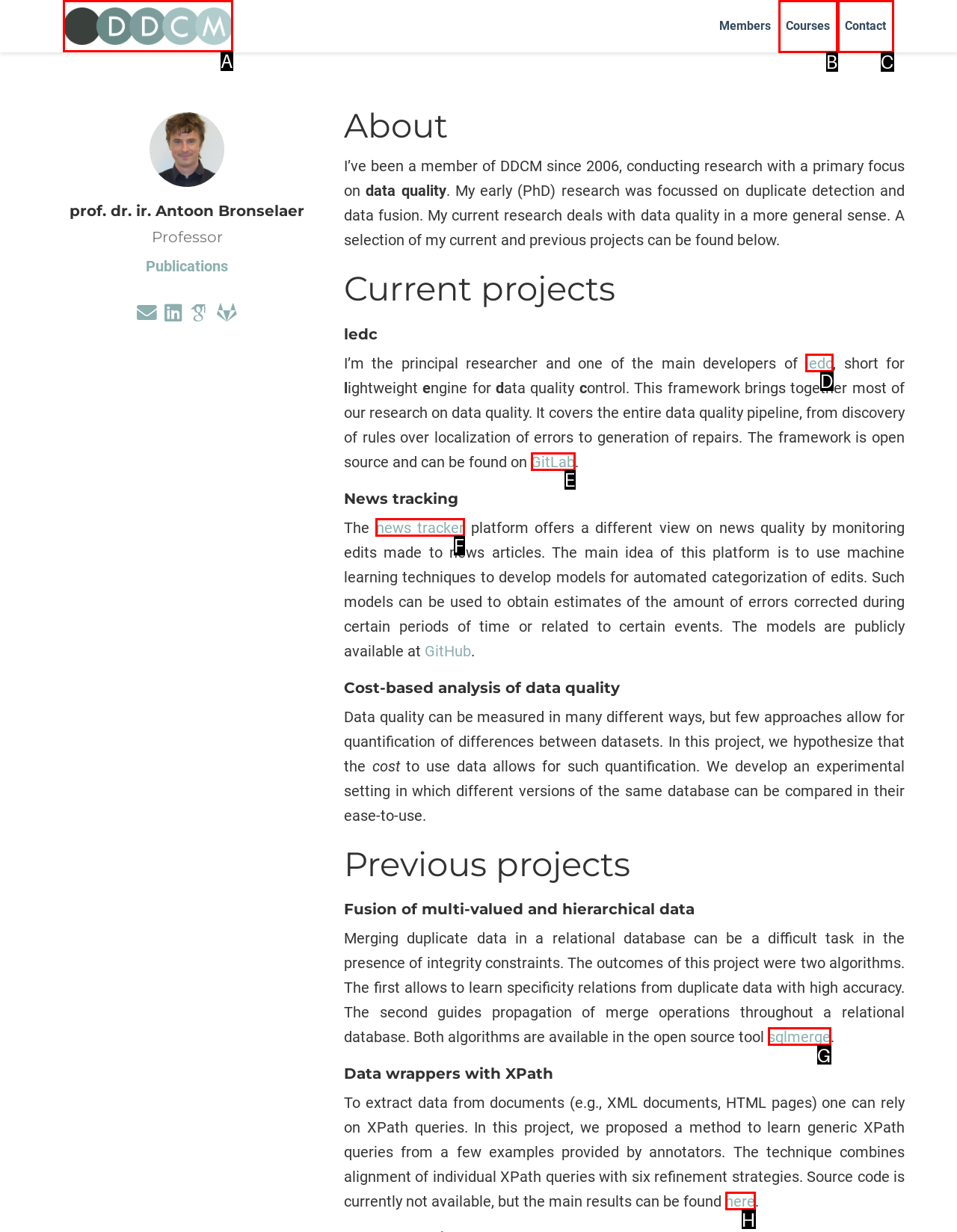Determine the letter of the UI element that will complete the task: Click on the DDCM link
Reply with the corresponding letter.

A